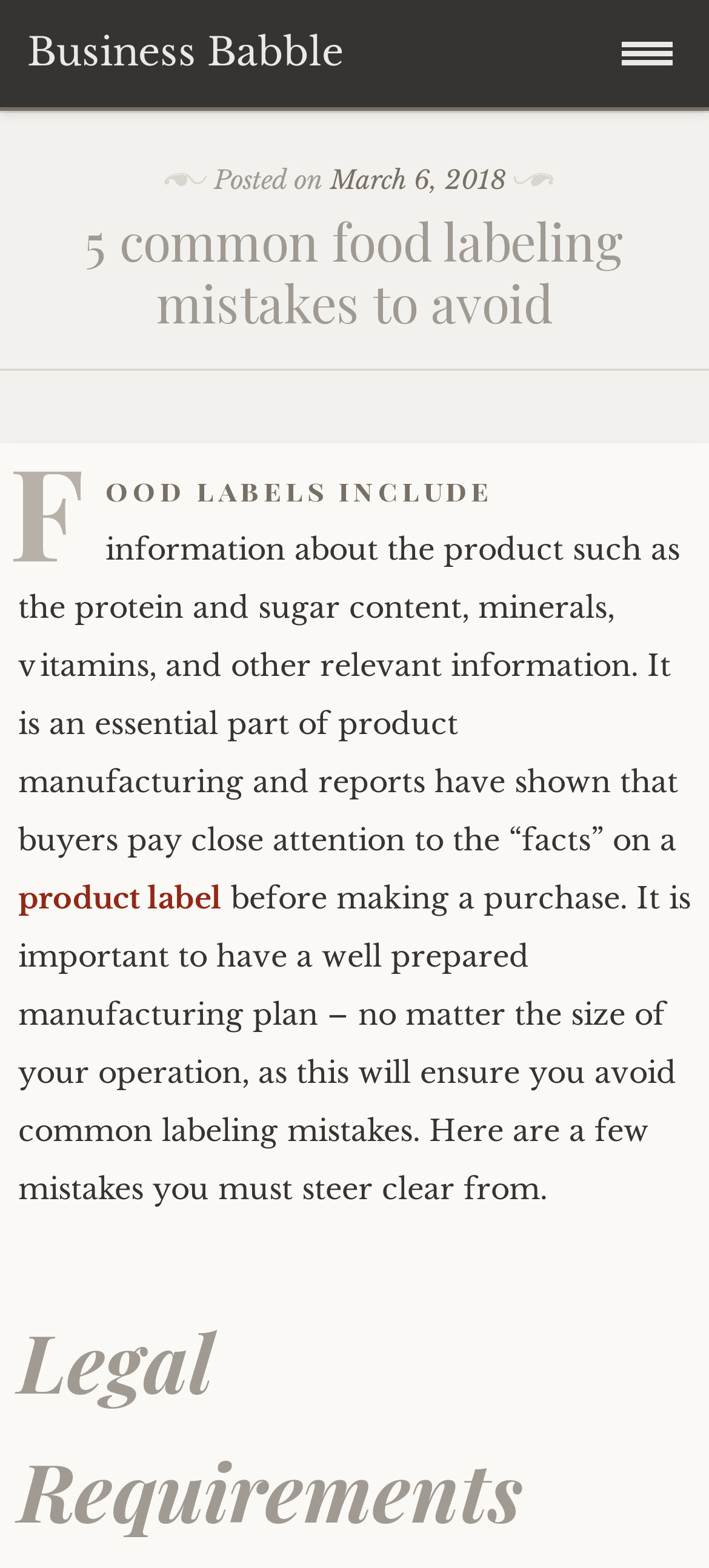What is the section title that comes after the introduction?
Please provide a single word or phrase as the answer based on the screenshot.

Legal Requirements